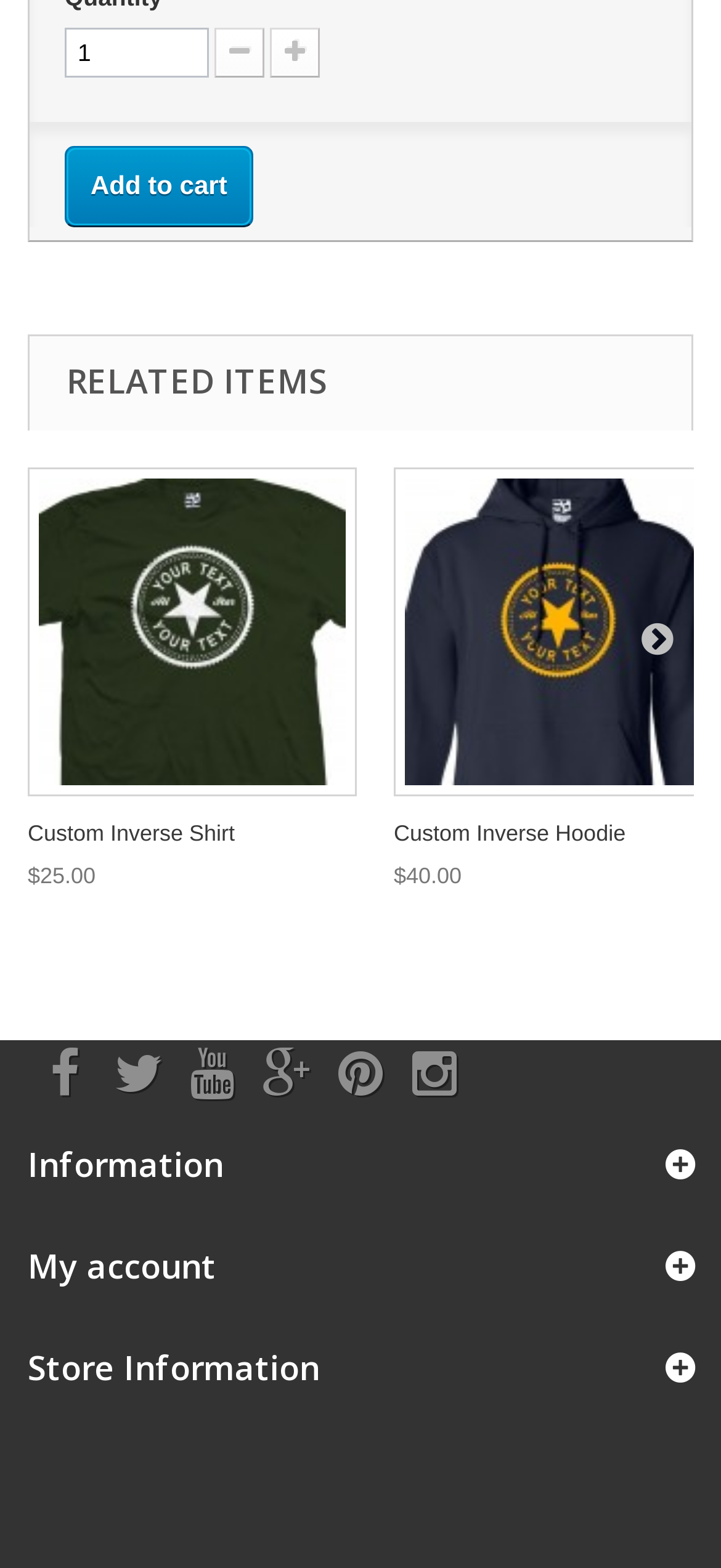Please specify the bounding box coordinates of the clickable region to carry out the following instruction: "Select the 'general' category". The coordinates should be four float numbers between 0 and 1, in the format [left, top, right, bottom].

None